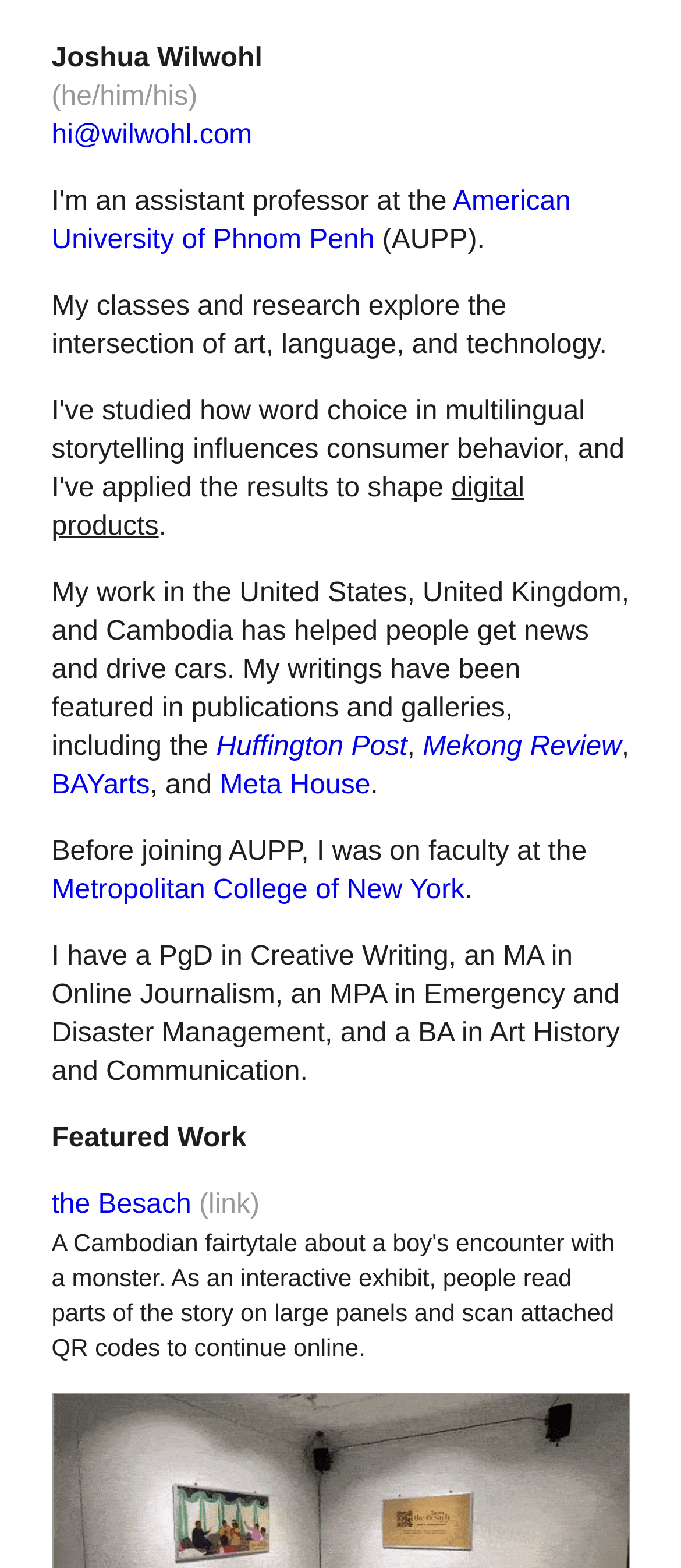Determine the coordinates of the bounding box for the clickable area needed to execute this instruction: "Click the Home link".

None